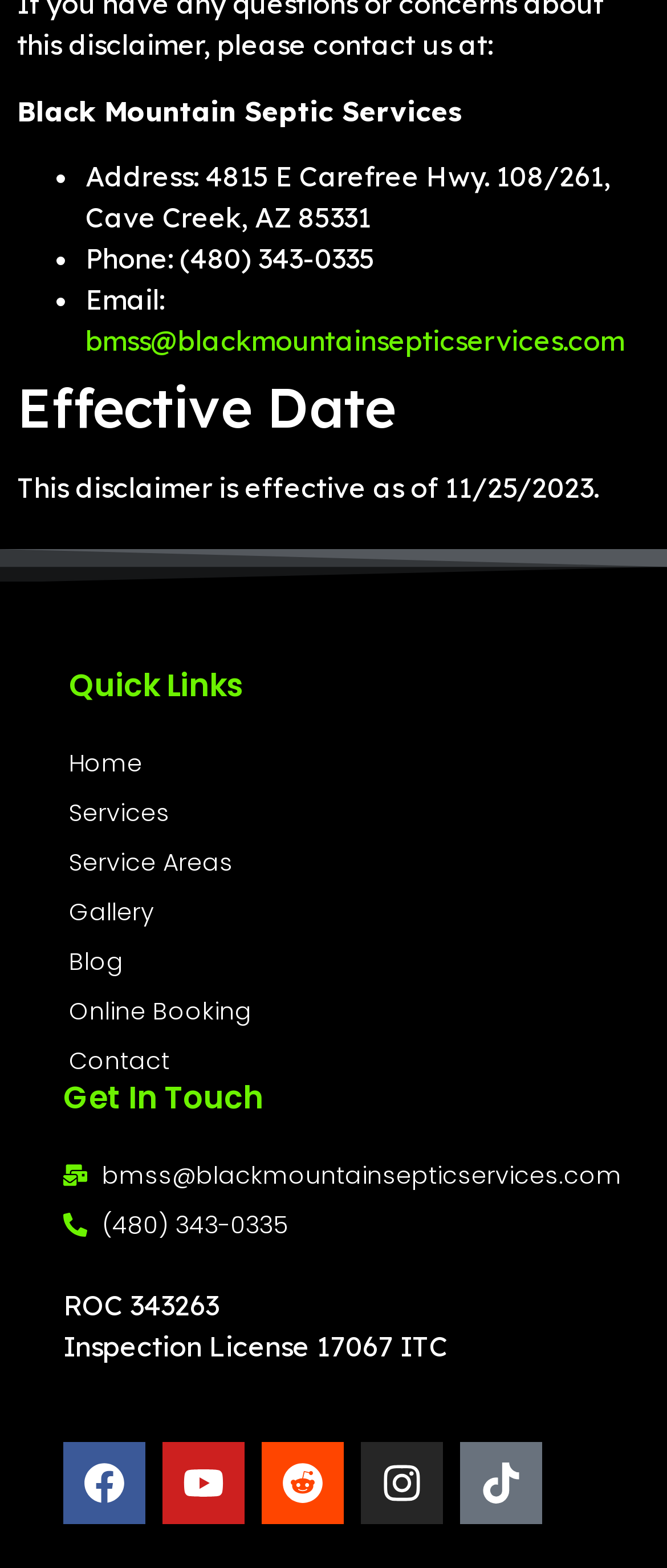Identify the bounding box for the UI element specified in this description: "Service Areas". The coordinates must be four float numbers between 0 and 1, formatted as [left, top, right, bottom].

[0.104, 0.539, 0.508, 0.562]